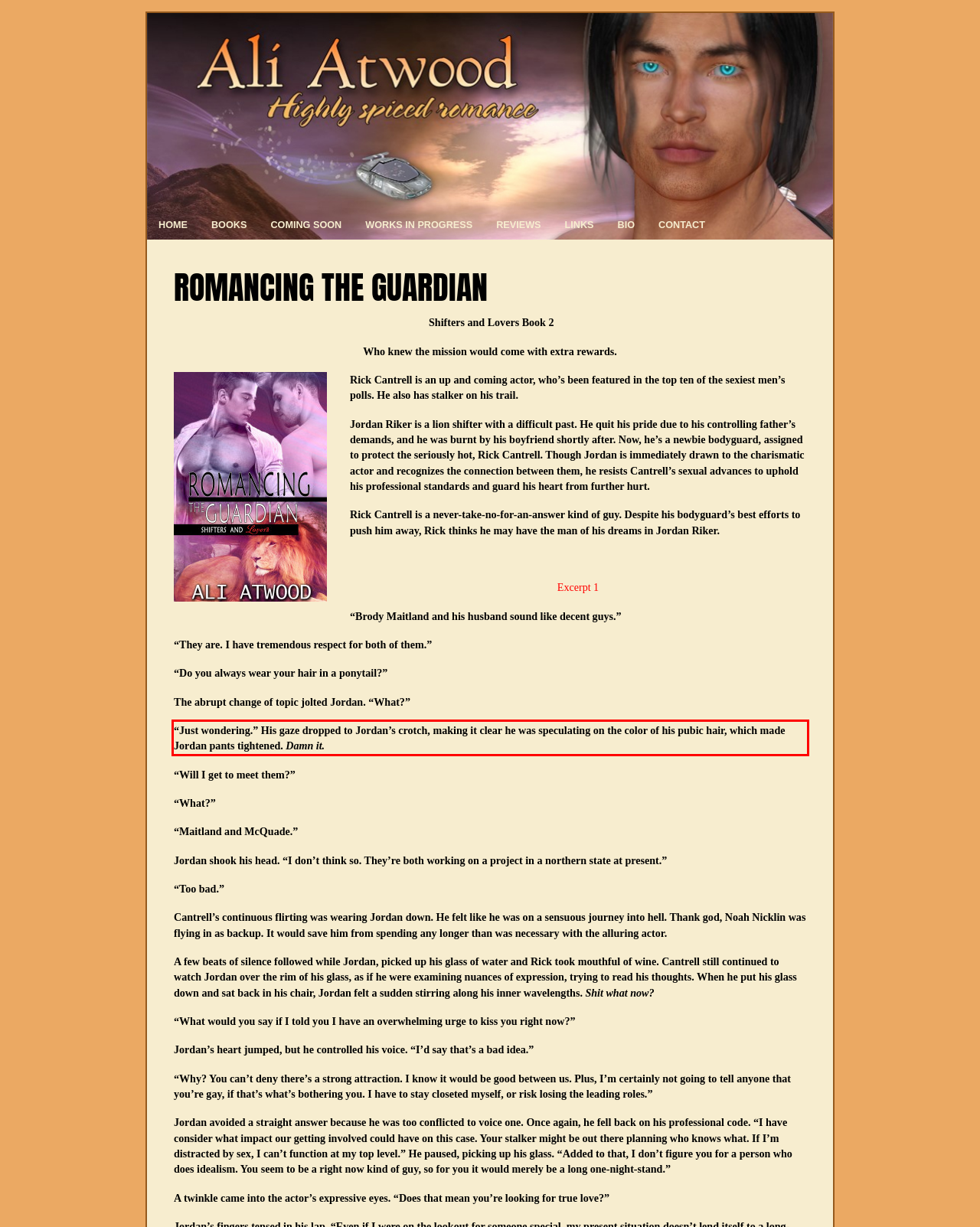Given a screenshot of a webpage containing a red rectangle bounding box, extract and provide the text content found within the red bounding box.

“Just wondering.” His gaze dropped to Jordan’s crotch, making it clear he was speculating on the color of his pubic hair, which made Jordan pants tightened. Damn it.